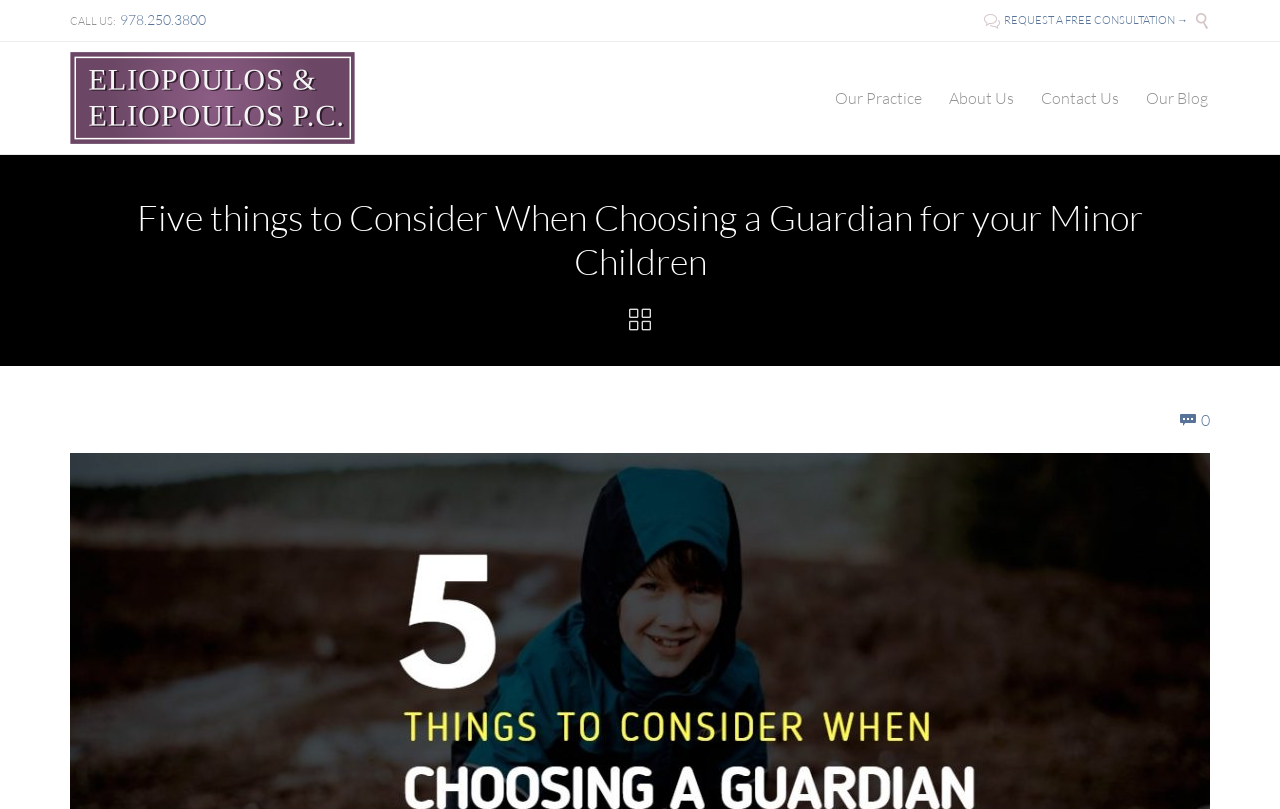Pinpoint the bounding box coordinates of the clickable area necessary to execute the following instruction: "Visit the blog". The coordinates should be given as four float numbers between 0 and 1, namely [left, top, right, bottom].

[0.888, 0.105, 0.952, 0.137]